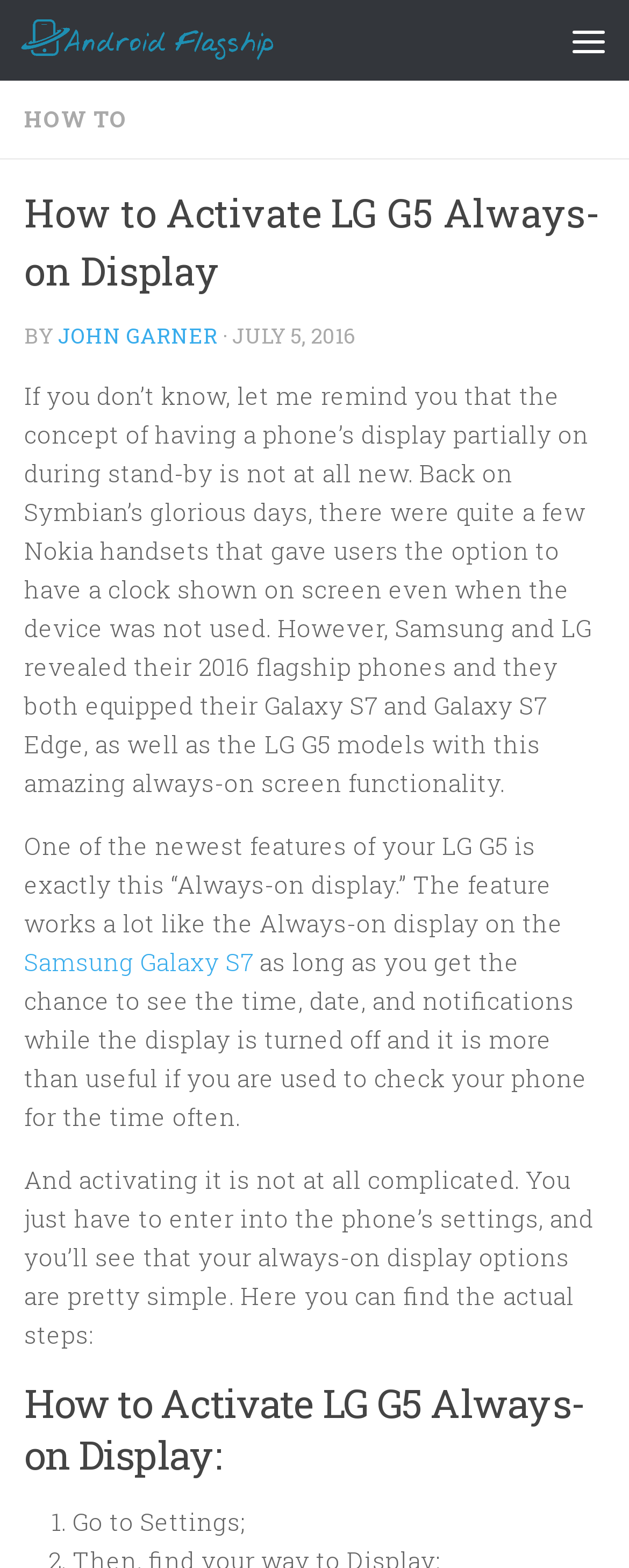Generate the text of the webpage's primary heading.

How to Activate LG G5 Always-on Display